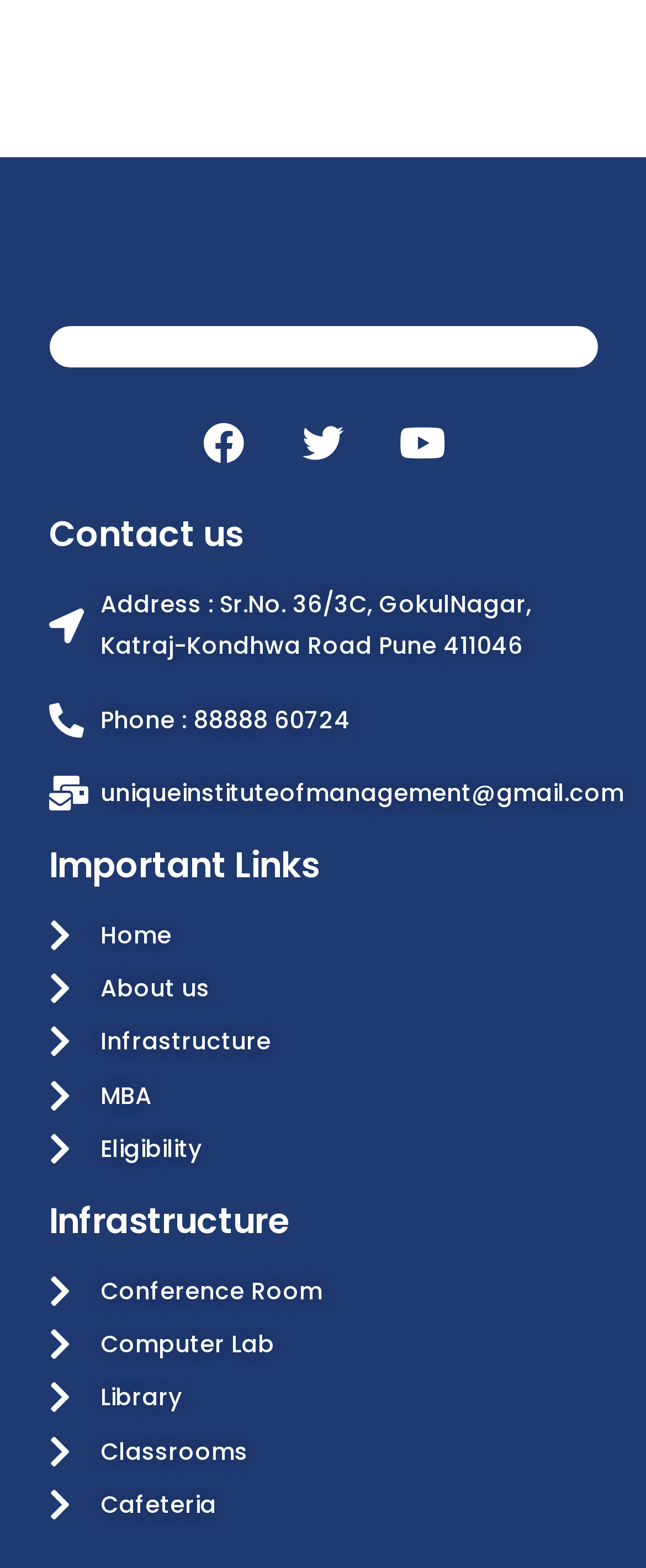Kindly provide the bounding box coordinates of the section you need to click on to fulfill the given instruction: "Check the 'Library' infrastructure".

[0.076, 0.879, 0.924, 0.905]